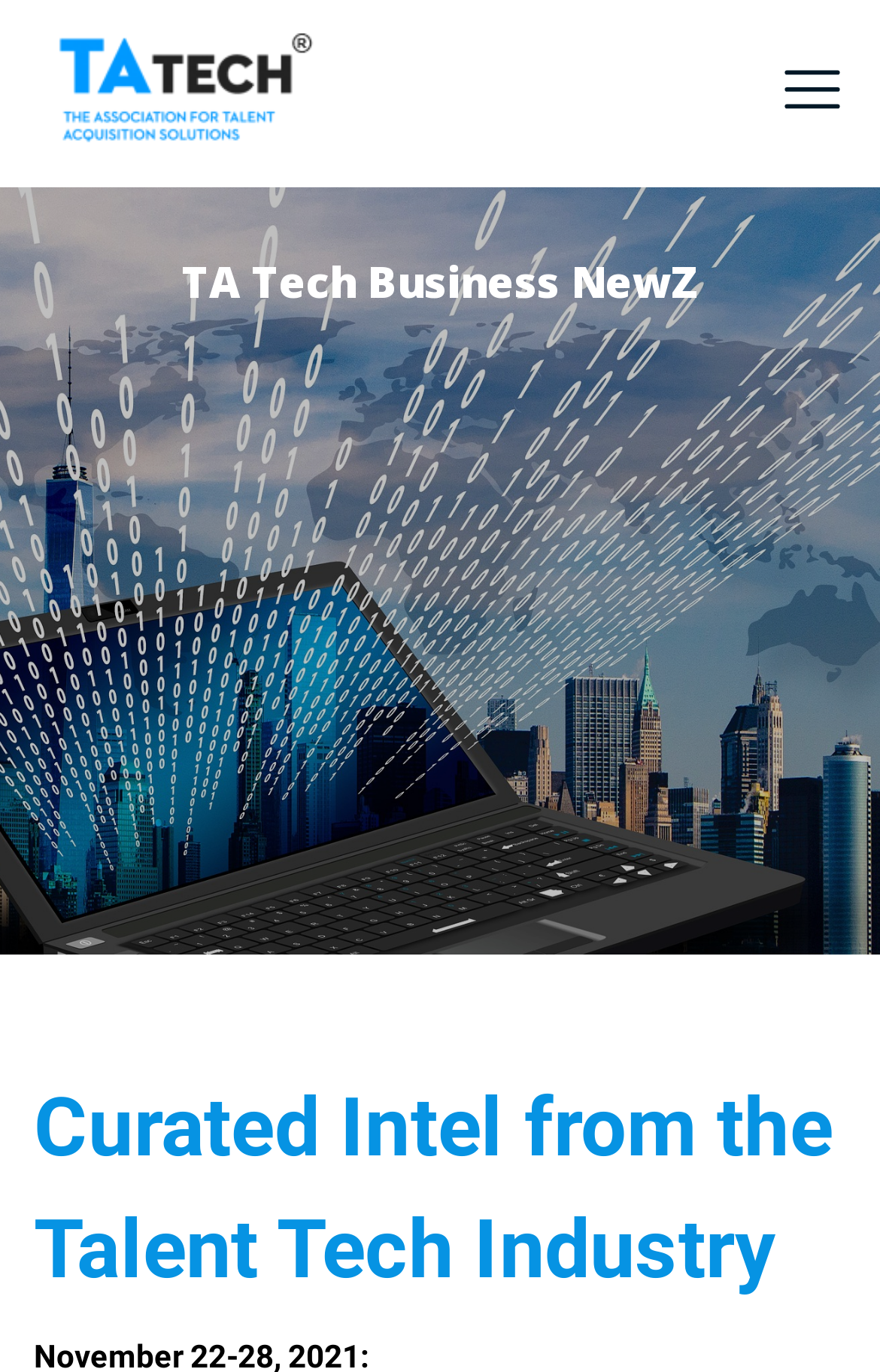Please identify the primary heading on the webpage and return its text.

TA Tech Business NewZ